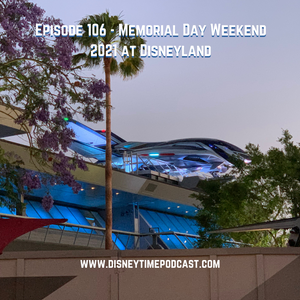Generate an elaborate caption that includes all aspects of the image.

**Caption:**  

In this captivating image from "Episode 106 - Memorial Day Weekend 2021 at Disneyland," viewers are treated to a striking view showcasing the modern architecture and vibrant lighting of Disneyland. The image features a sleek, futuristic structure that appears illuminated in shades of blue, set against a twilight sky. Wispy branches of trees adorned with greenery softly frame the scene, enhancing the enchanting atmosphere. The title of the episode is prominently displayed across the top, inviting listeners to delve into the memories and experiences shared during this special weekend at Disneyland. For more details and to listen to the episode, visit www.disneytimepodcast.com.